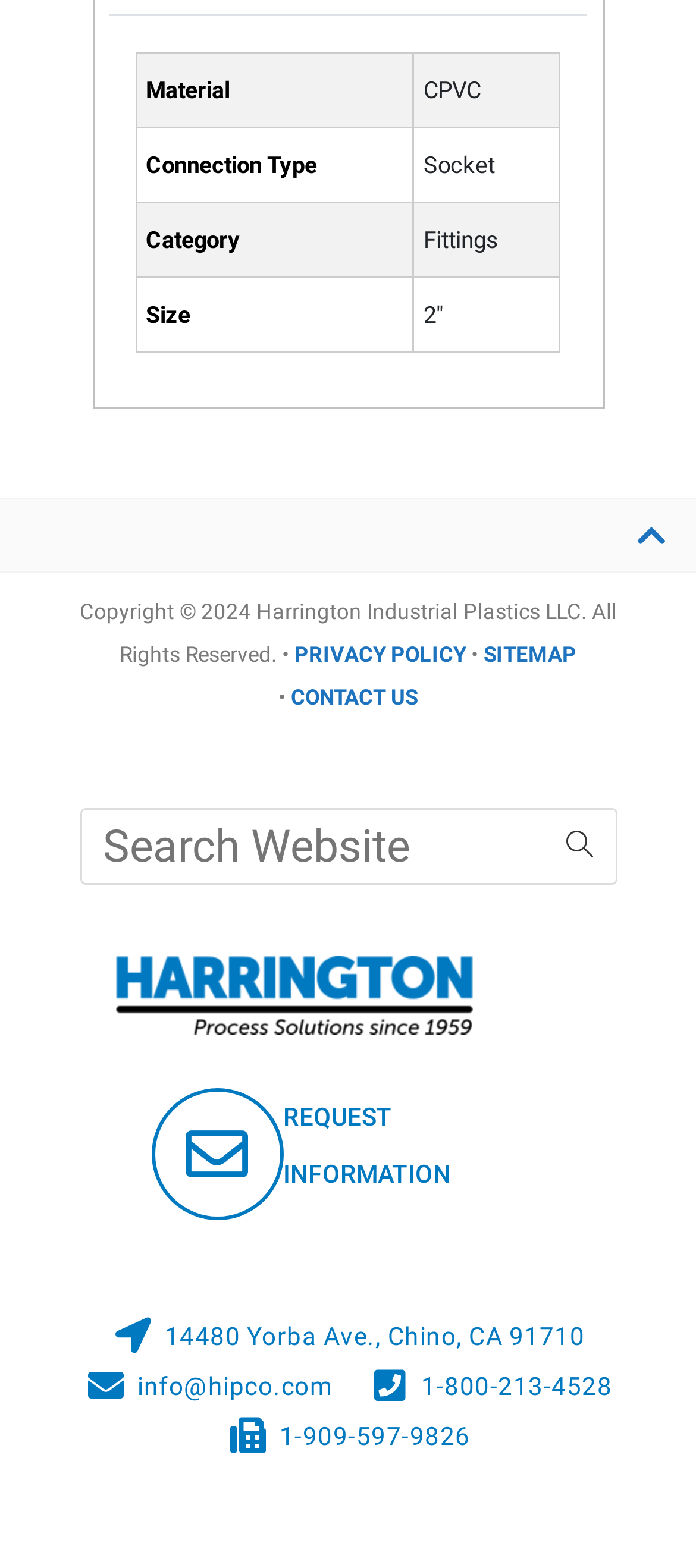Give a one-word or one-phrase response to the question: 
What is the phone number of the company?

1-800-213-4528